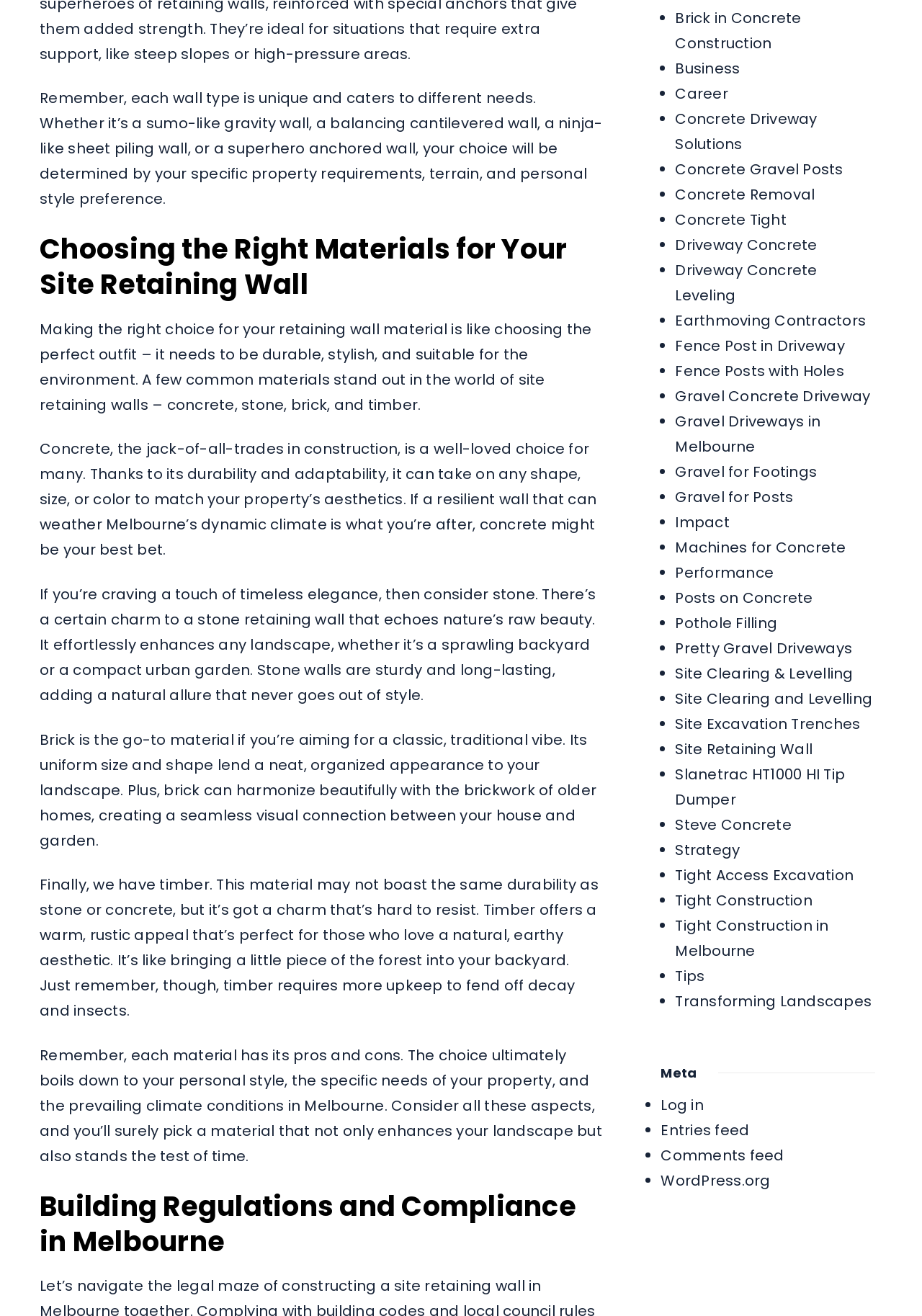How many links are listed at the bottom of the webpage?
Look at the image and answer with only one word or phrase.

43